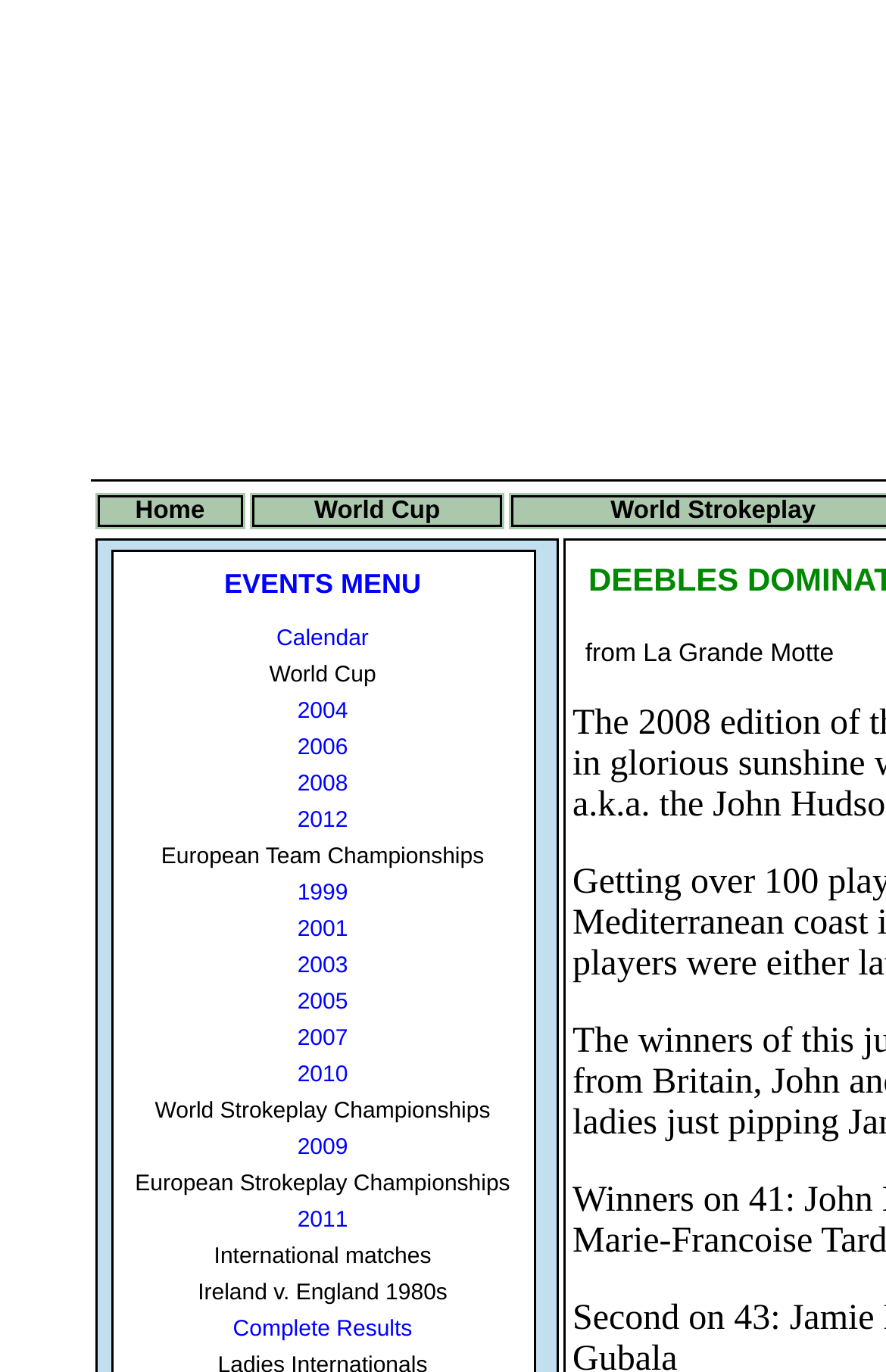Please identify the bounding box coordinates of the element that needs to be clicked to execute the following command: "Check Complete Results". Provide the bounding box using four float numbers between 0 and 1, formatted as [left, top, right, bottom].

[0.263, 0.96, 0.465, 0.978]